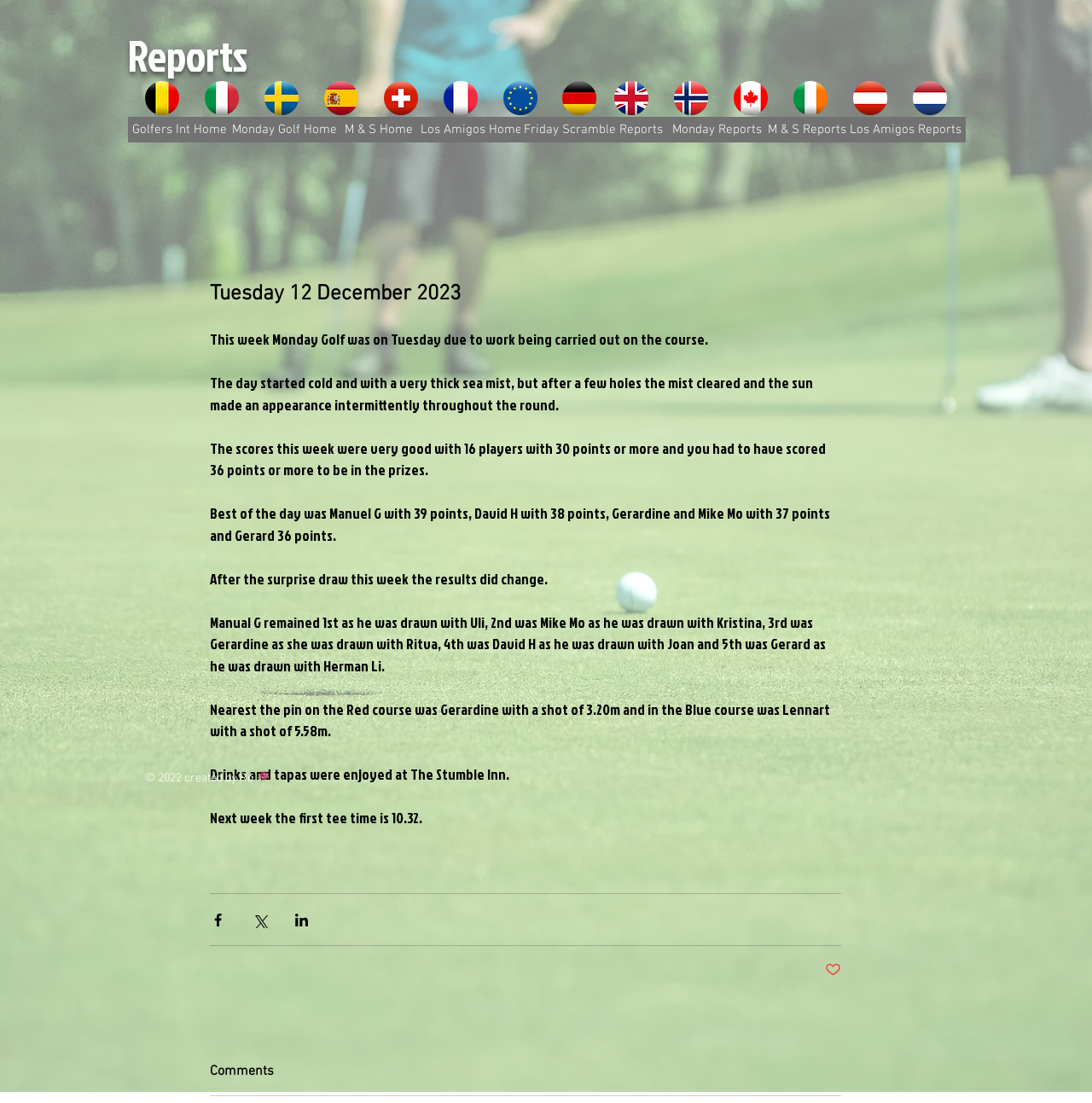Utilize the details in the image to thoroughly answer the following question: How many players scored 30 points or more?

The answer can be found in the third paragraph of the article, which states 'The scores this week were very good with 16 players with 30 points or more and you had to have scored 36 points or more to be in the prizes.' This explicitly mentions that 16 players scored 30 points or more.